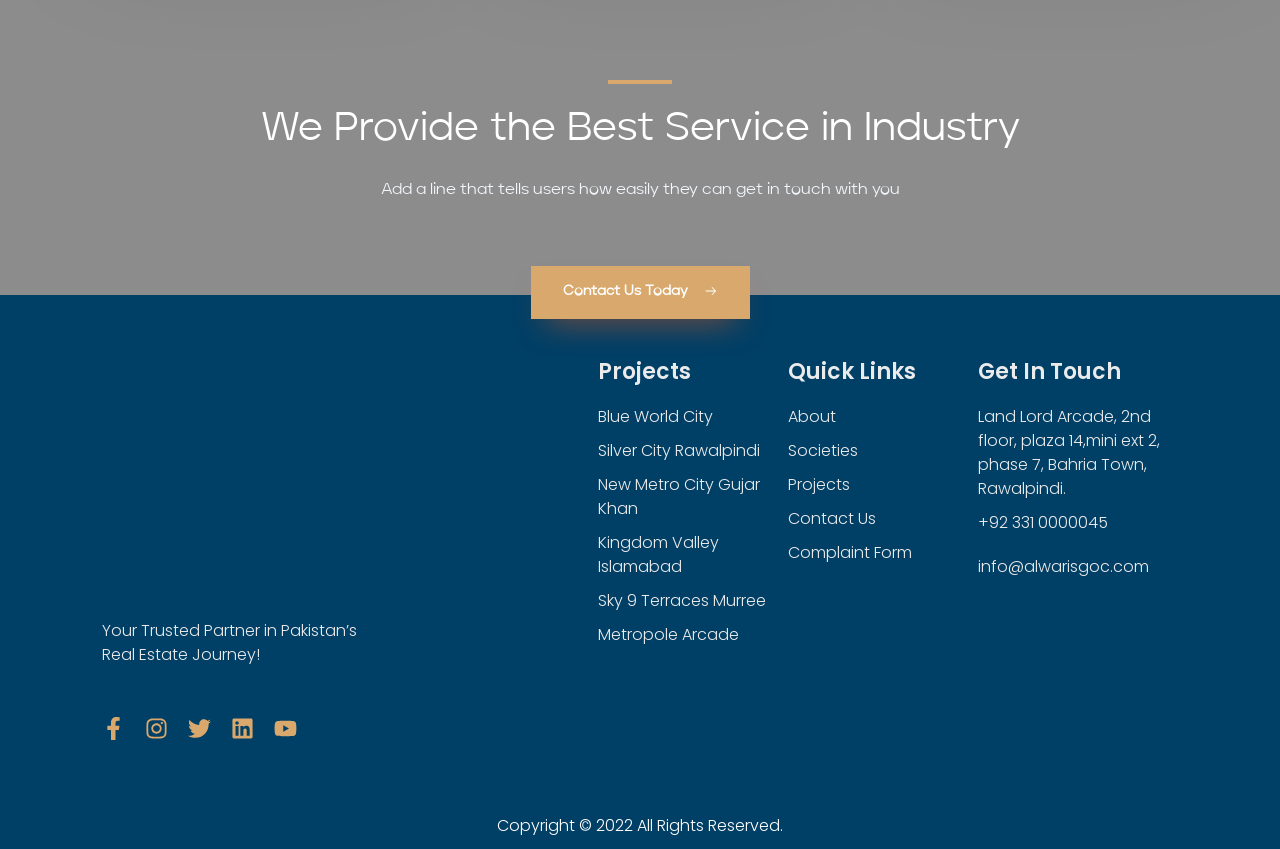What is the company's tagline?
Give a comprehensive and detailed explanation for the question.

The company's tagline is mentioned in the StaticText element with the text 'Your Trusted Partner in Pakistan’s Real Estate Journey!' which is located at the top of the webpage, indicating the company's mission or slogan.